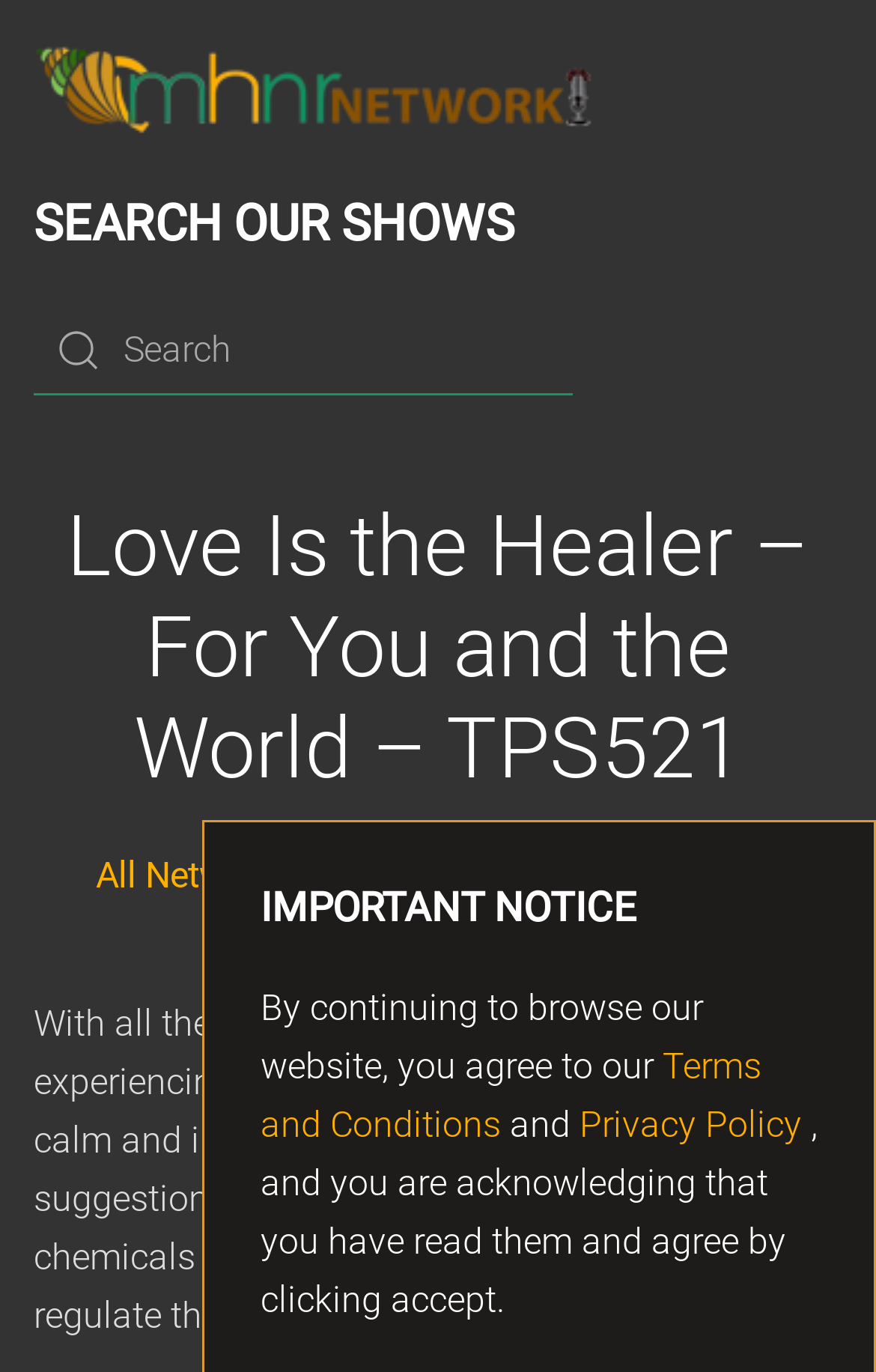Bounding box coordinates are to be given in the format (top-left x, top-left y, bottom-right x, bottom-right y). All values must be floating point numbers between 0 and 1. Provide the bounding box coordinate for the UI element described as: Italie allemagne diffusion en direct

None